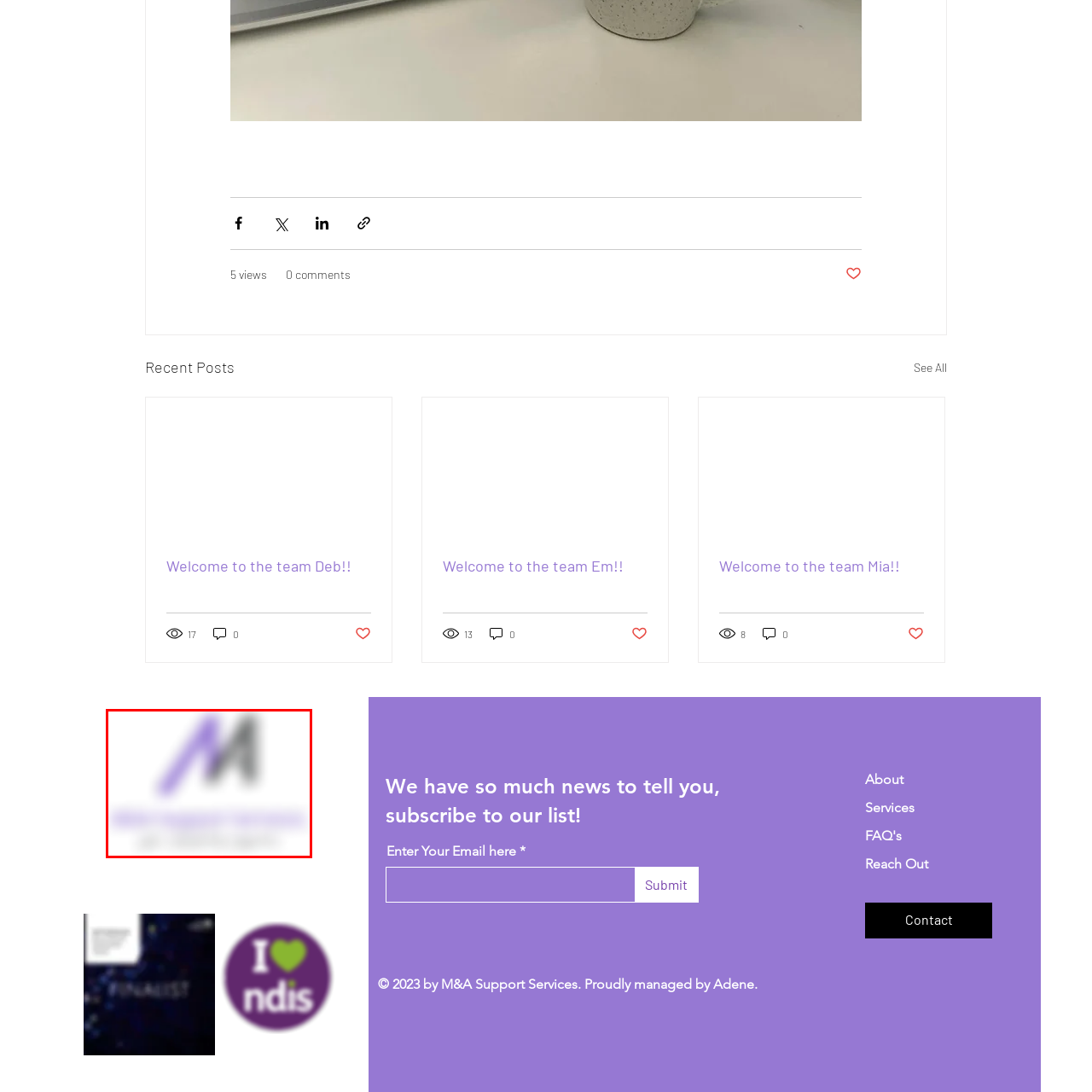What does the logo convey?
Analyze the image within the red frame and provide a concise answer using only one word or a short phrase.

Trust and efficiency